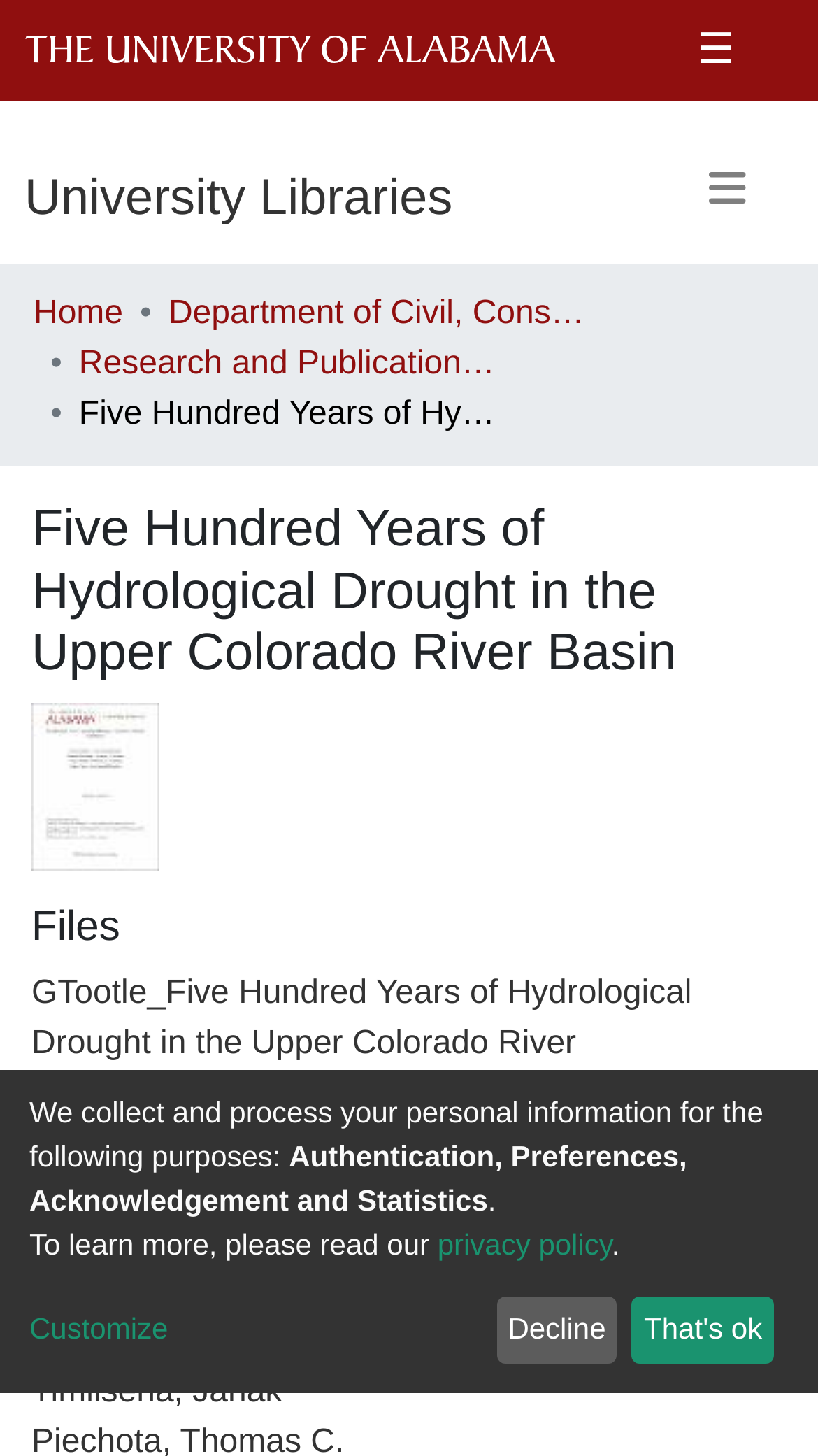Kindly determine the bounding box coordinates for the clickable area to achieve the given instruction: "Download the PDF file".

[0.038, 0.67, 0.846, 0.764]